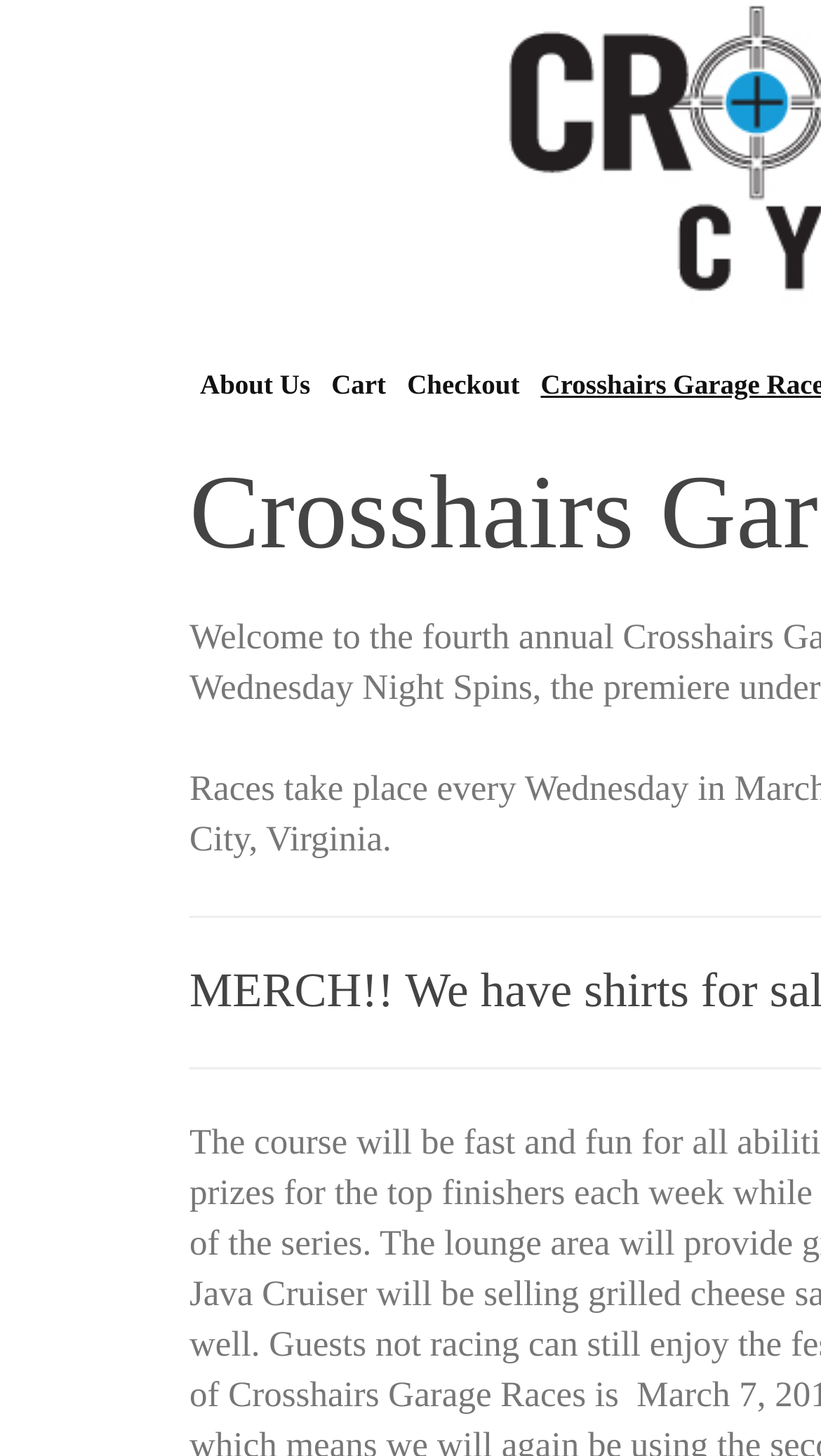Given the webpage screenshot and the description, determine the bounding box coordinates (top-left x, top-left y, bottom-right x, bottom-right y) that define the location of the UI element matching this description: Cart

[0.391, 0.247, 0.483, 0.282]